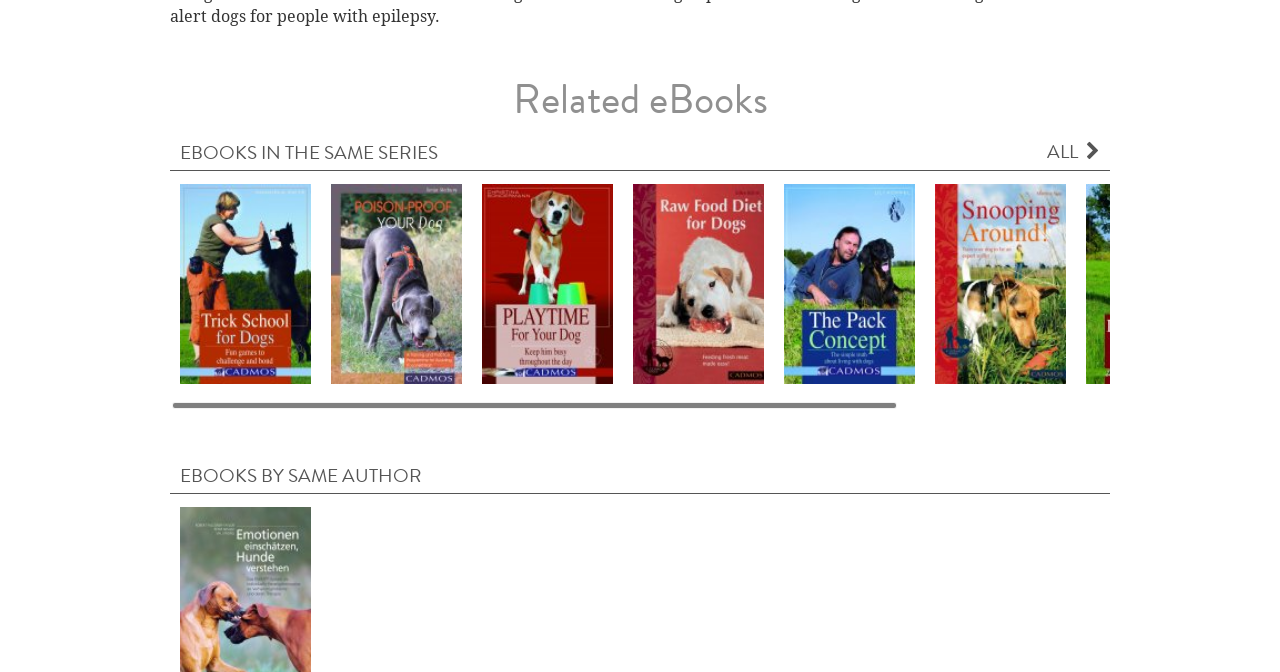How many eBooks are listed in the same series?
Please answer using one word or phrase, based on the screenshot.

7